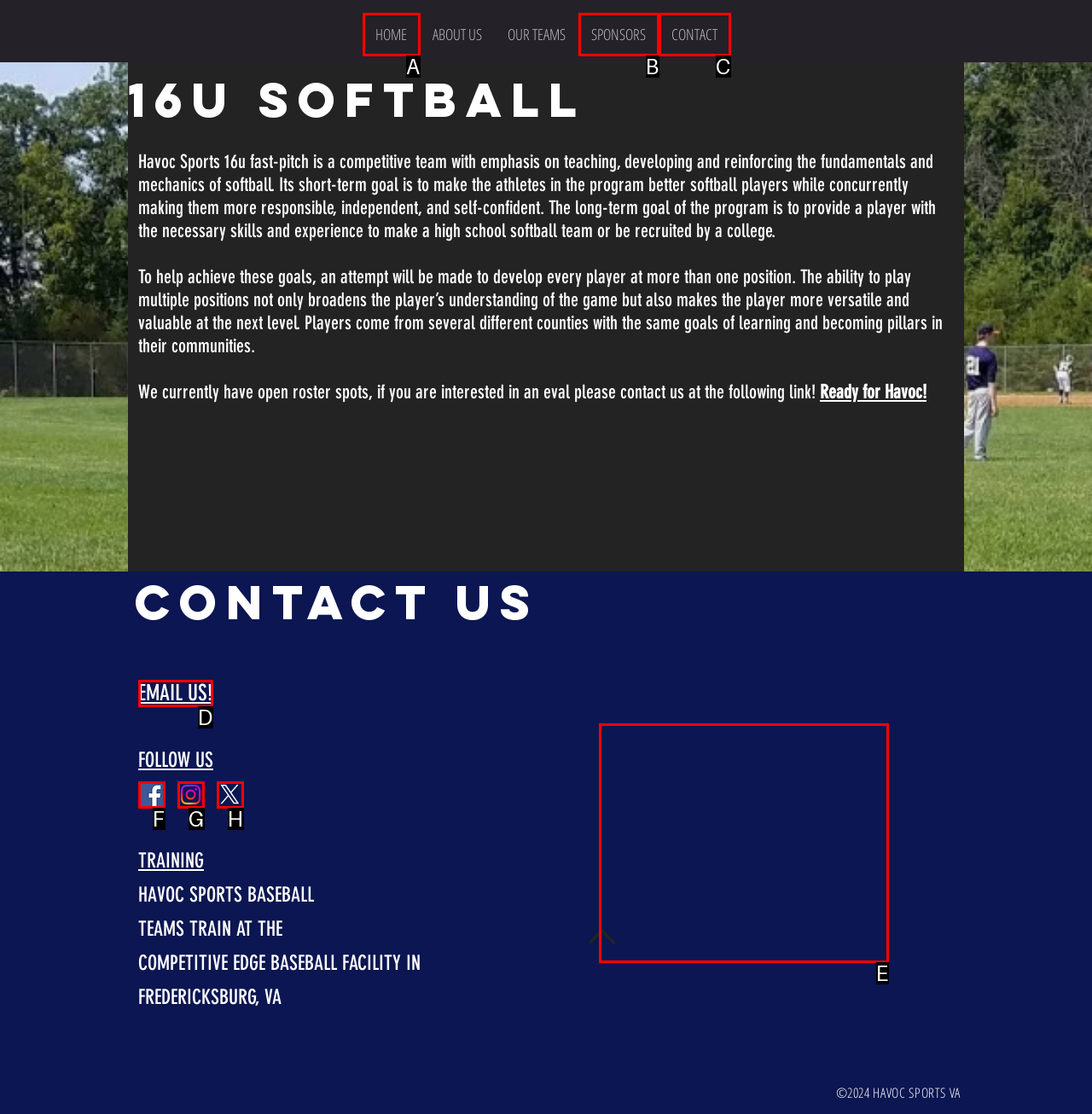Which lettered option matches the following description: SPONSORS
Provide the letter of the matching option directly.

B